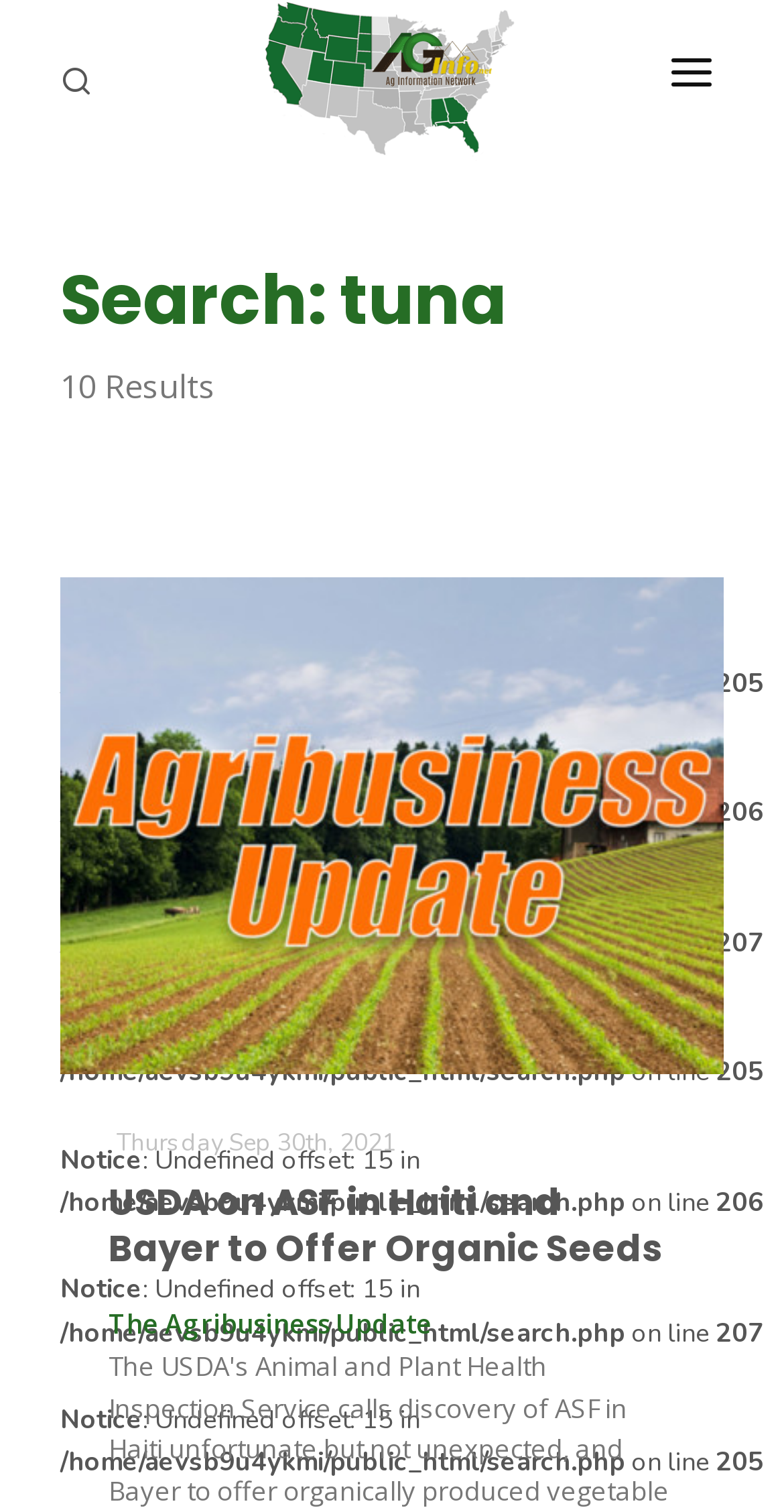Who is one of the reporters?
We need a detailed and exhaustive answer to the question. Please elaborate.

The reporters are listed on the webpage, and Bob Larson is one of them. He has an image associated with his name, and his name is displayed as a link.